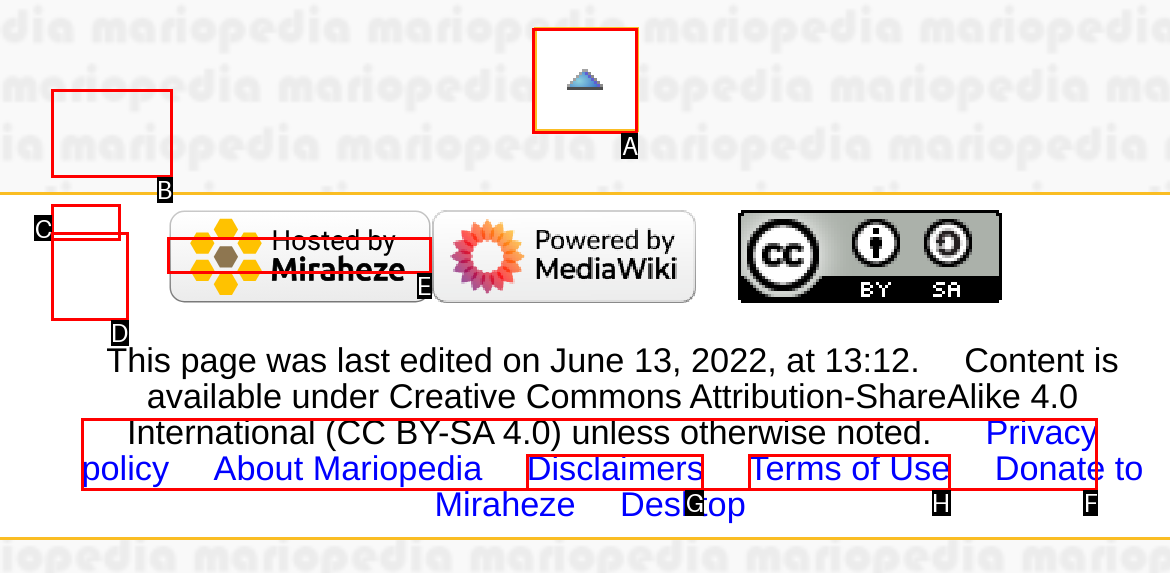Based on the description alt="Hosted by Miraheze", identify the most suitable HTML element from the options. Provide your answer as the corresponding letter.

E